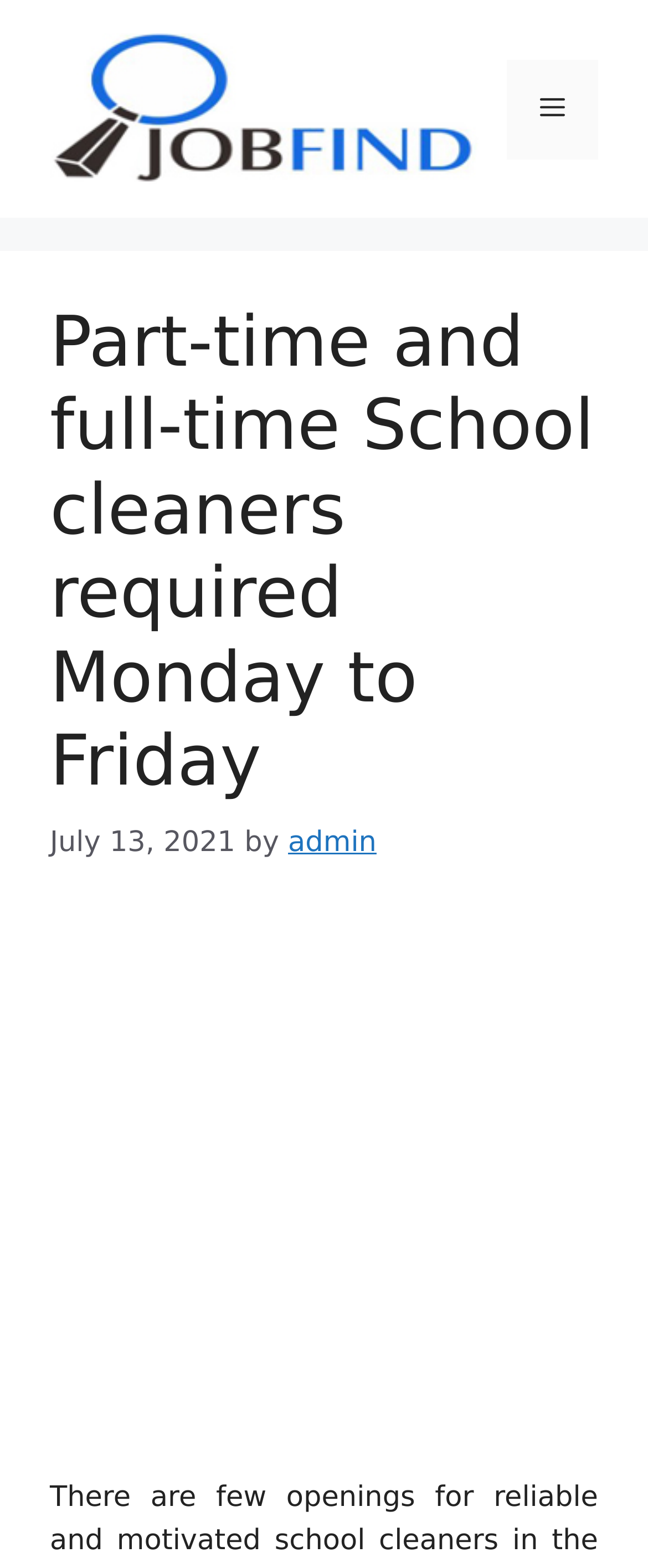Identify the bounding box for the element characterized by the following description: "WildFireWeb®".

None